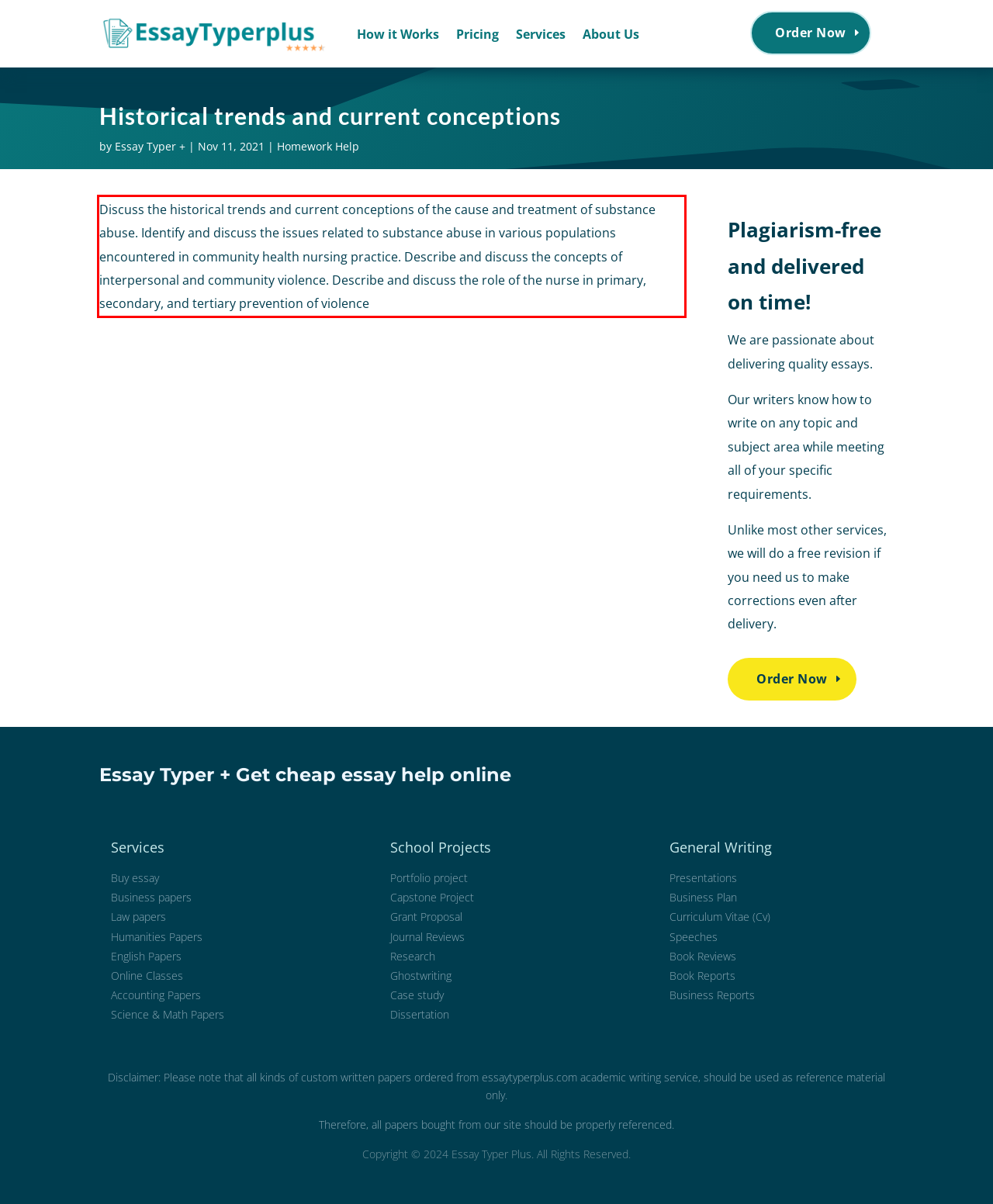Please recognize and transcribe the text located inside the red bounding box in the webpage image.

Discuss the historical trends and current conceptions of the cause and treatment of substance abuse. Identify and discuss the issues related to substance abuse in various populations encountered in community health nursing practice. Describe and discuss the concepts of interpersonal and community violence. Describe and discuss the role of the nurse in primary, secondary, and tertiary prevention of violence